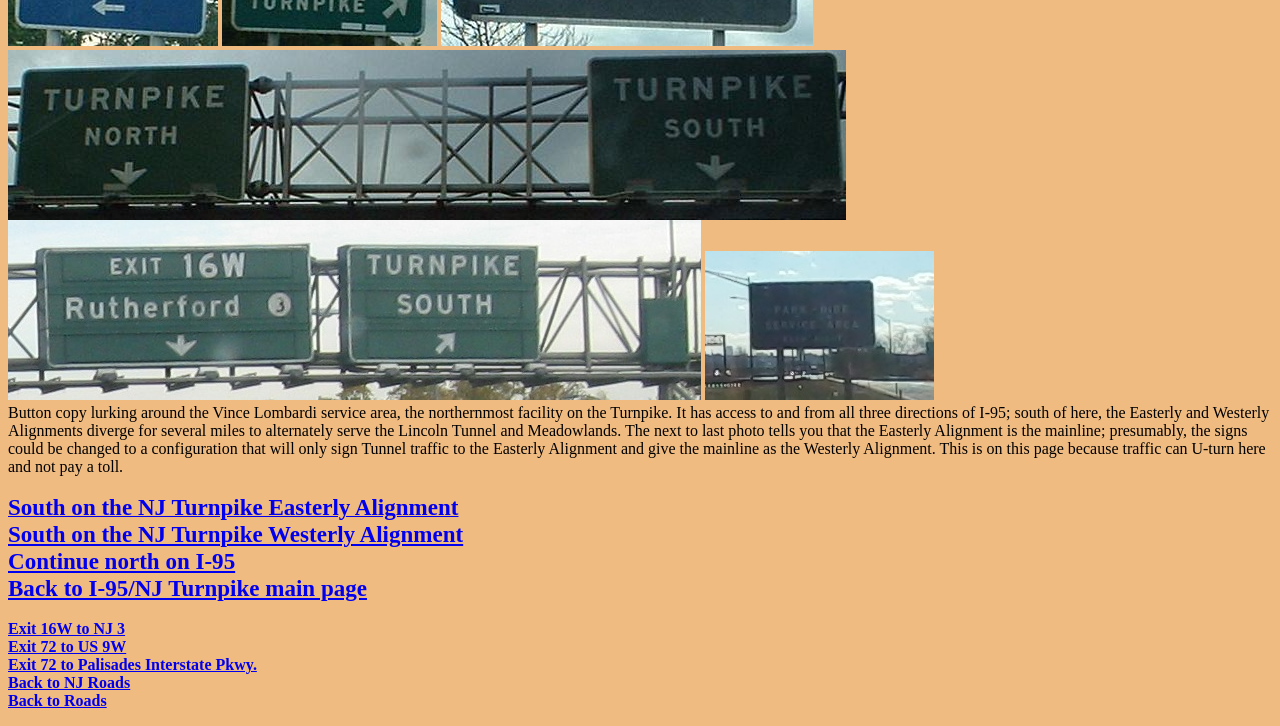Identify the bounding box coordinates for the UI element described as follows: Exit 16W to NJ 3. Use the format (top-left x, top-left y, bottom-right x, bottom-right y) and ensure all values are floating point numbers between 0 and 1.

[0.006, 0.854, 0.098, 0.877]